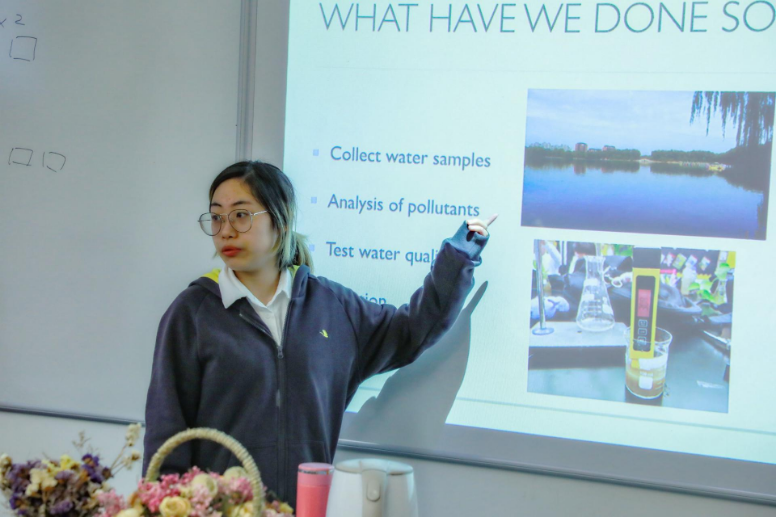Explain the image with as much detail as possible.

In a classroom setting, a young woman is engaged in a presentation, standing confidently beside a large screen displaying the title "WHAT HAVE WE DONE SO FAR." She is dressed in a casual sweater, with a distinctive yellow collar, and wears round glasses, which complement her thoughtful expression as she points to key points on the presentation. The slide details her team's work, emphasizing tasks such as collecting water samples, analyzing pollutants, and testing water quality.

On the right side of the screen, two images provide visual context: one depicting a tranquil body of water framed by greenery, and the other showcasing laboratory equipment, including a beaker and a digital water quality meter, illustrating the practical aspects of their investigation. In the foreground, a table is adorned with a floral arrangement and a couple of containers, adding a touch of warmth to the academic environment. The scene encapsulates a blend of scientific inquiry and educational engagement.